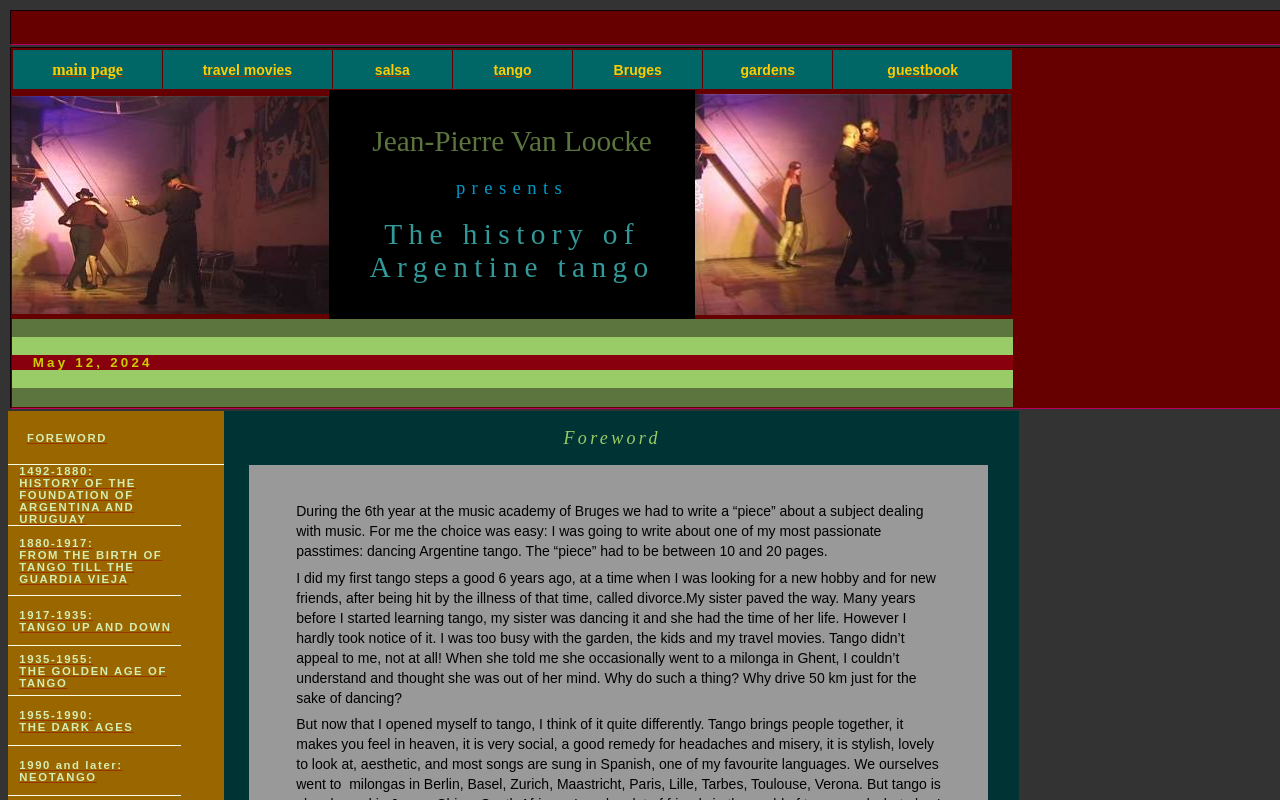Please identify the bounding box coordinates for the region that you need to click to follow this instruction: "explore 1492-1880: HISTORY OF THE FOUNDATION OF ARGENTINA AND URUGUAY".

[0.015, 0.581, 0.106, 0.656]